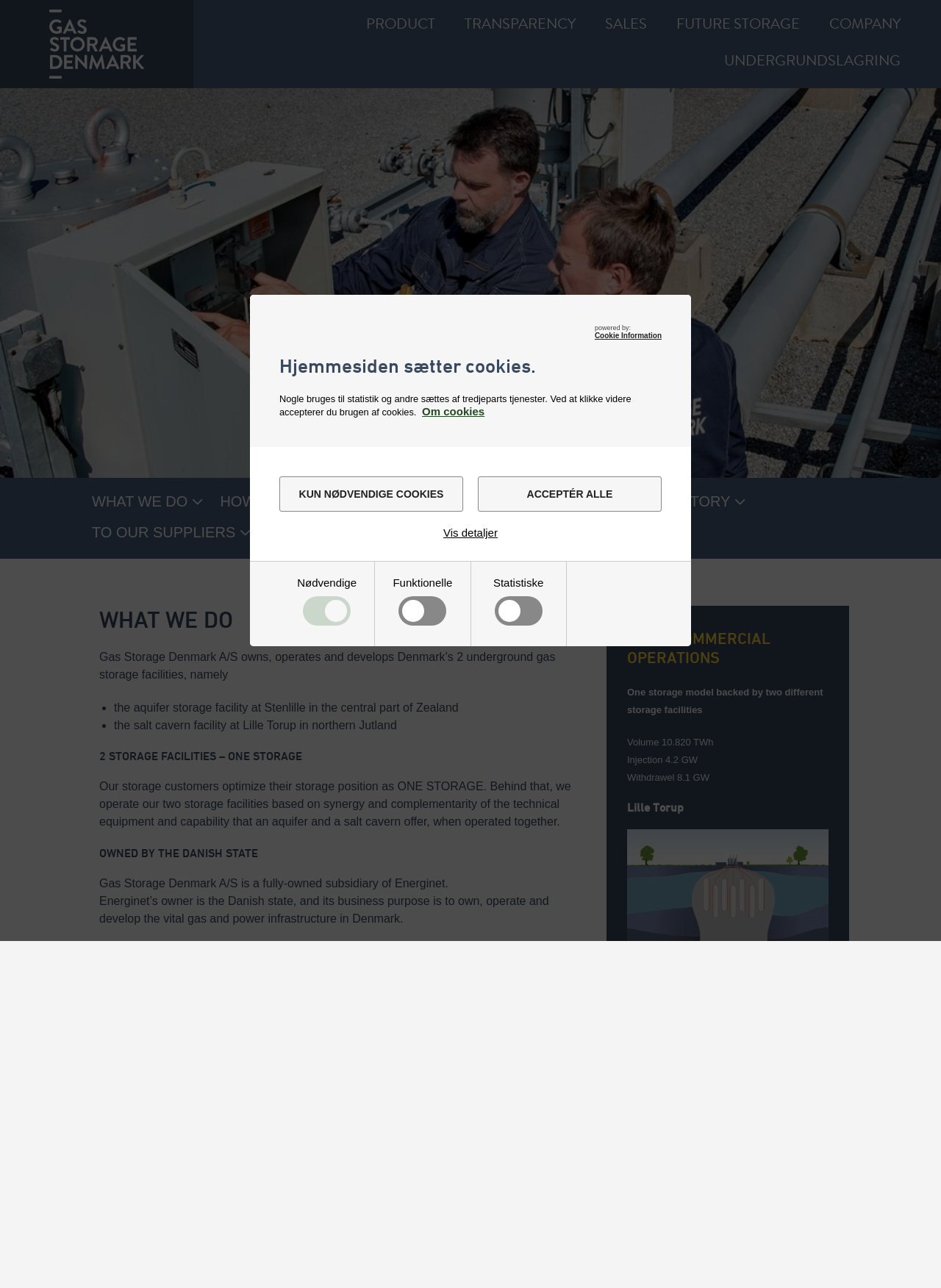Locate and provide the bounding box coordinates for the HTML element that matches this description: "How do we do it".

[0.234, 0.378, 0.41, 0.402]